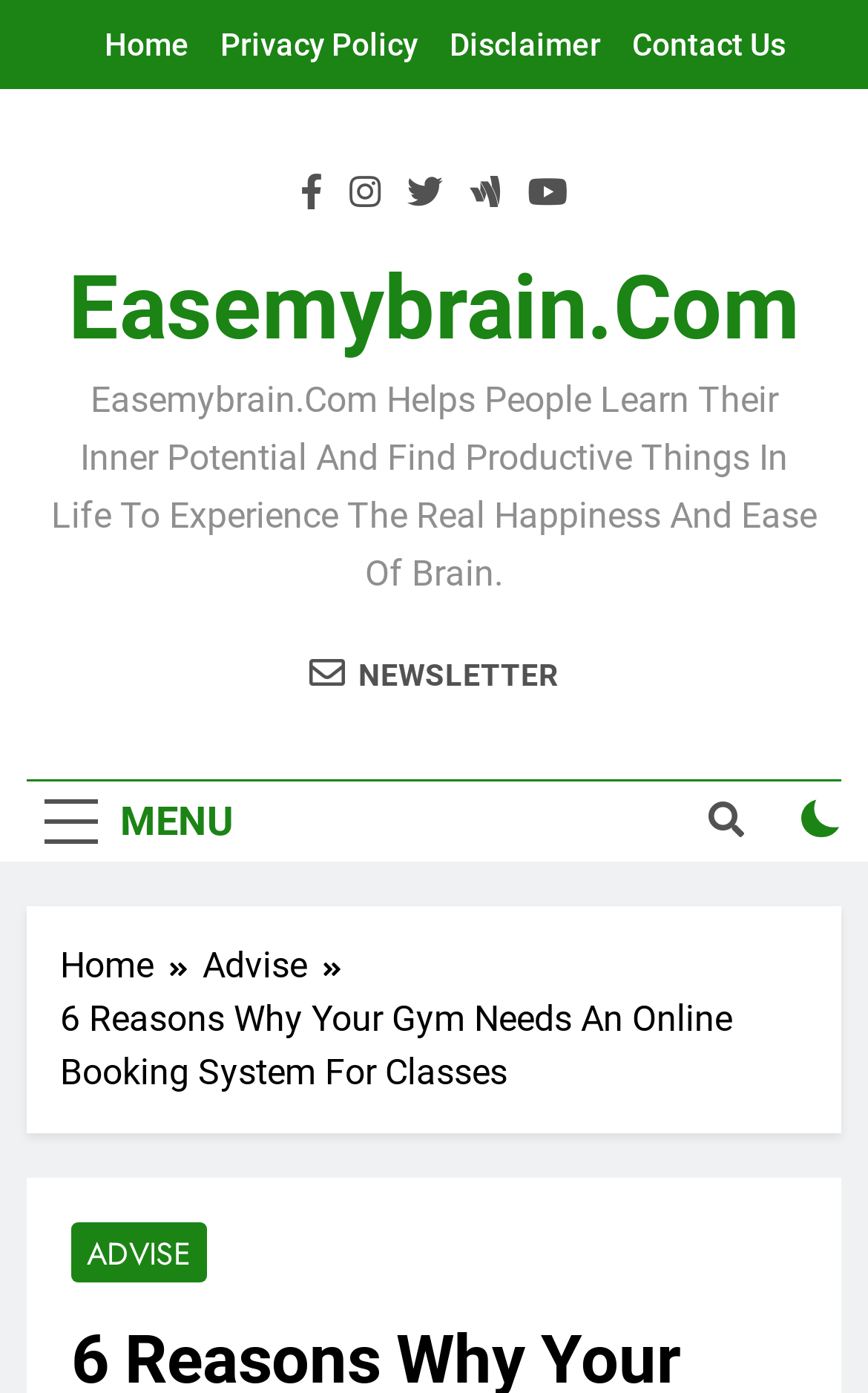Based on the element description: "Newsletter", identify the bounding box coordinates for this UI element. The coordinates must be four float numbers between 0 and 1, listed as [left, top, right, bottom].

[0.356, 0.468, 0.644, 0.499]